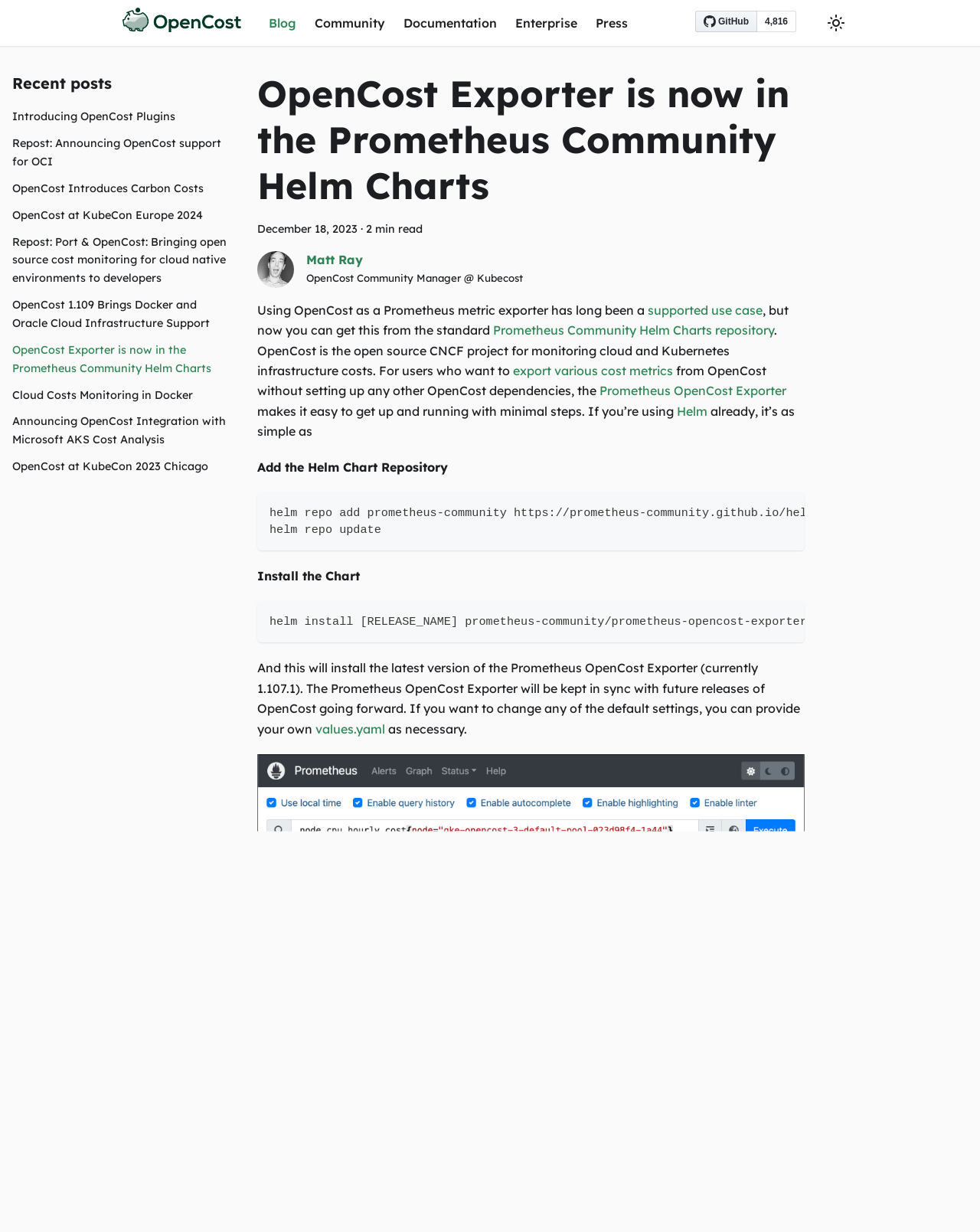Identify the main title of the webpage and generate its text content.

OpenCost Exporter is now in the Prometheus Community Helm Charts